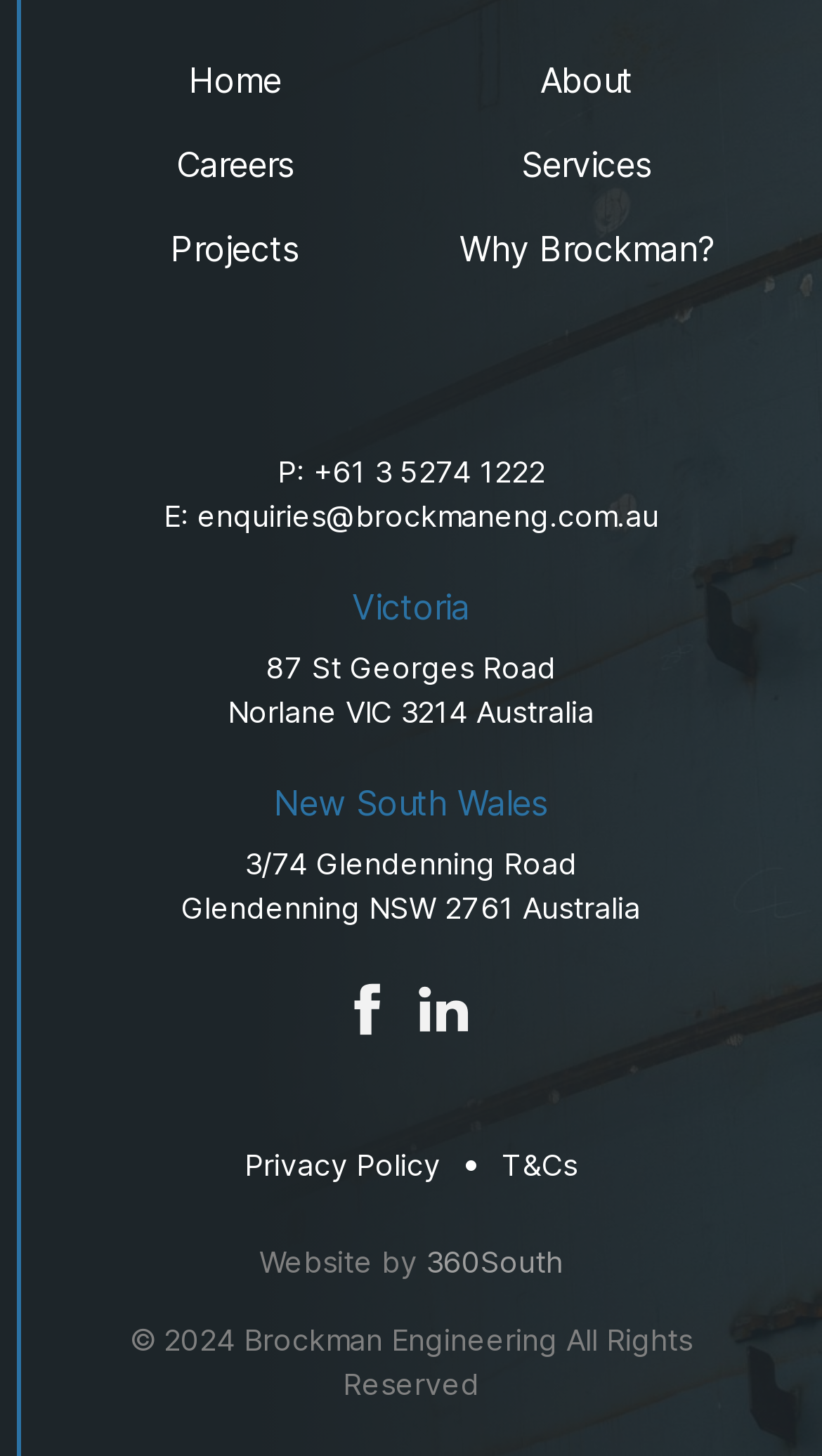How many offices does Brockman Engineering have?
Analyze the screenshot and provide a detailed answer to the question.

Based on the webpage, there are two office locations mentioned, one in Victoria and one in New South Wales, which can be inferred from the headings 'Victoria' and 'New South Wales' and the corresponding addresses.